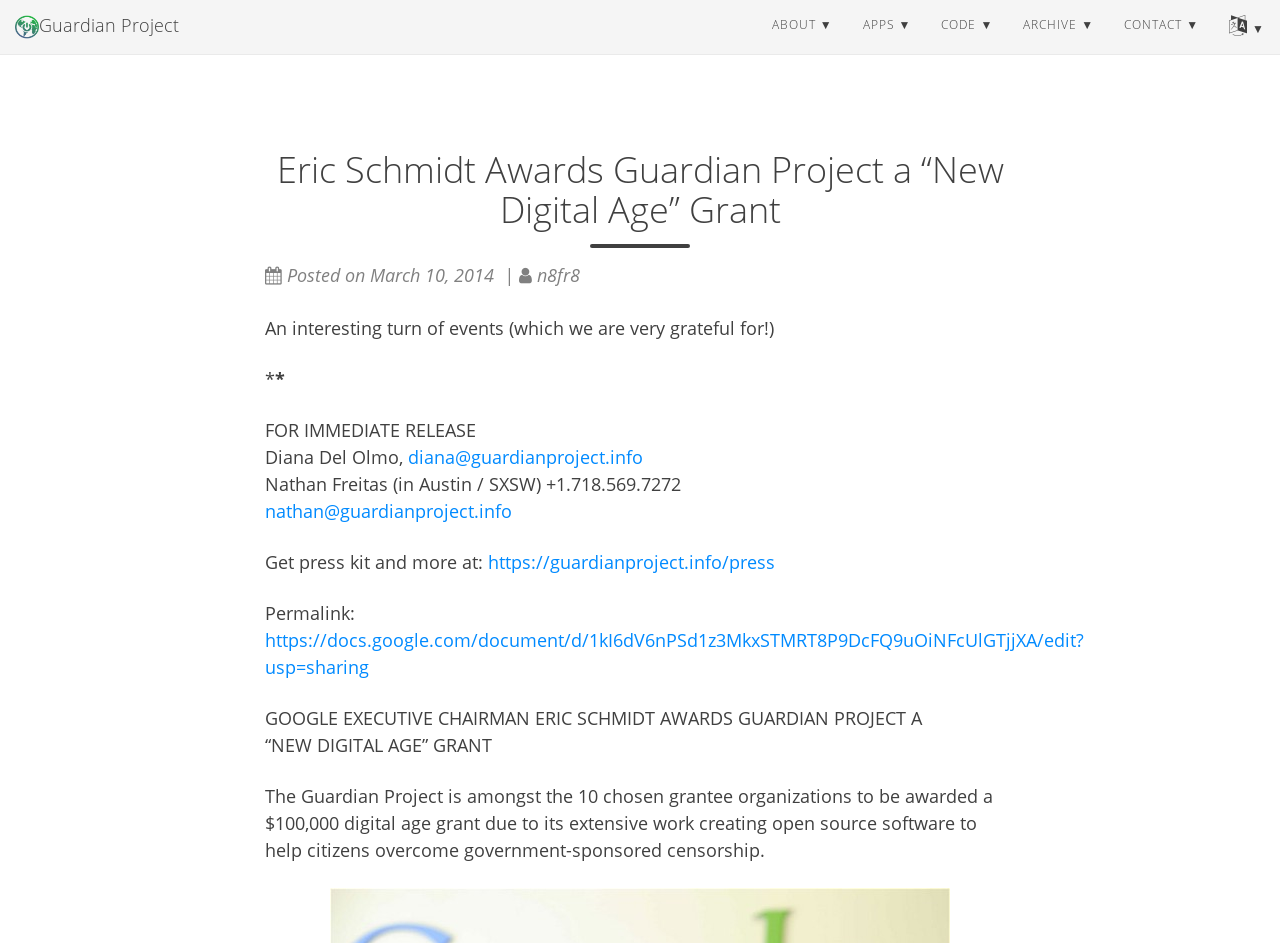Locate the bounding box coordinates of the area you need to click to fulfill this instruction: 'Read the full article on Google Docs'. The coordinates must be in the form of four float numbers ranging from 0 to 1: [left, top, right, bottom].

[0.207, 0.666, 0.847, 0.72]